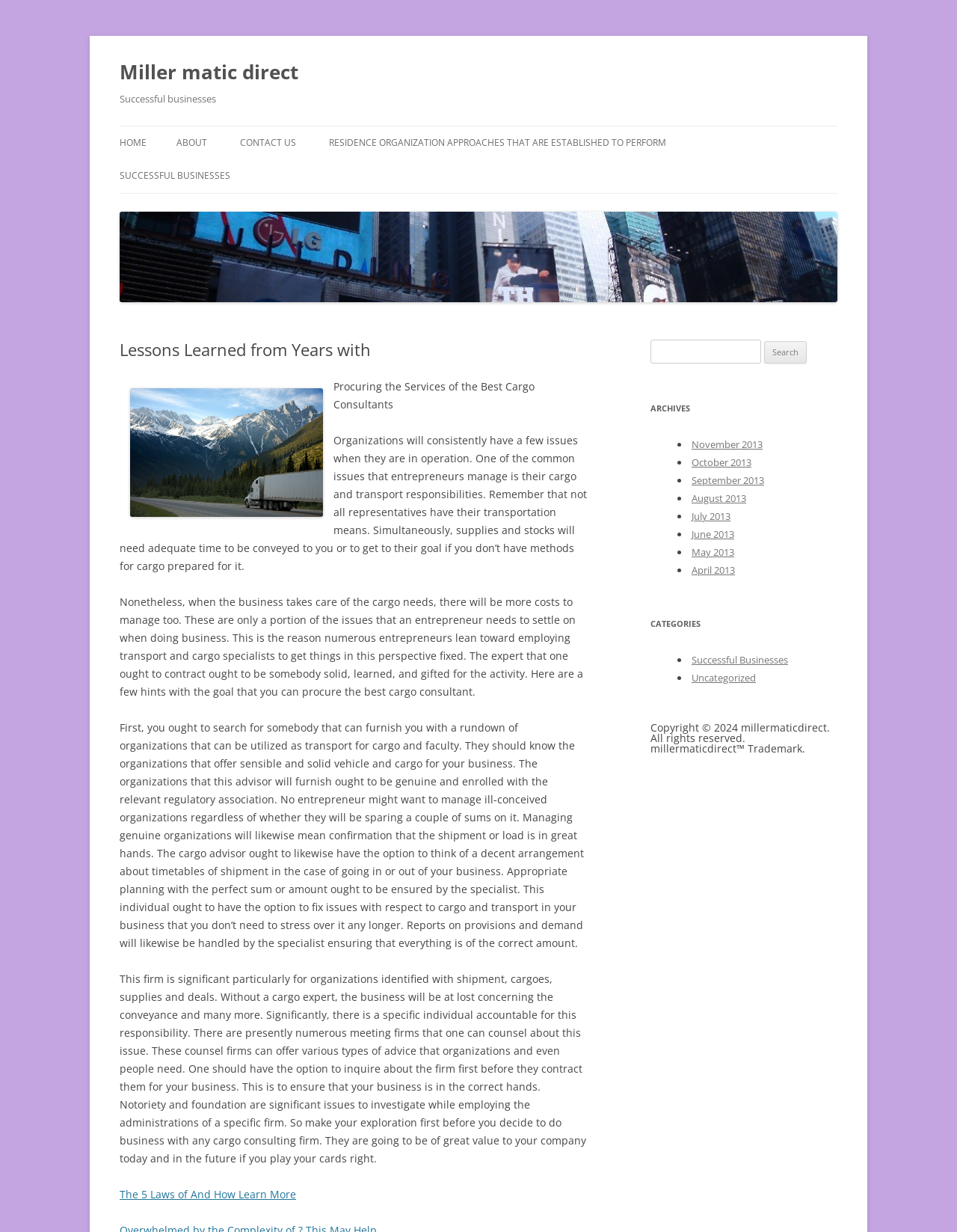Locate the bounding box coordinates of the region to be clicked to comply with the following instruction: "Read the 'Lessons Learned from Years with' article". The coordinates must be four float numbers between 0 and 1, in the form [left, top, right, bottom].

[0.125, 0.276, 0.613, 0.292]